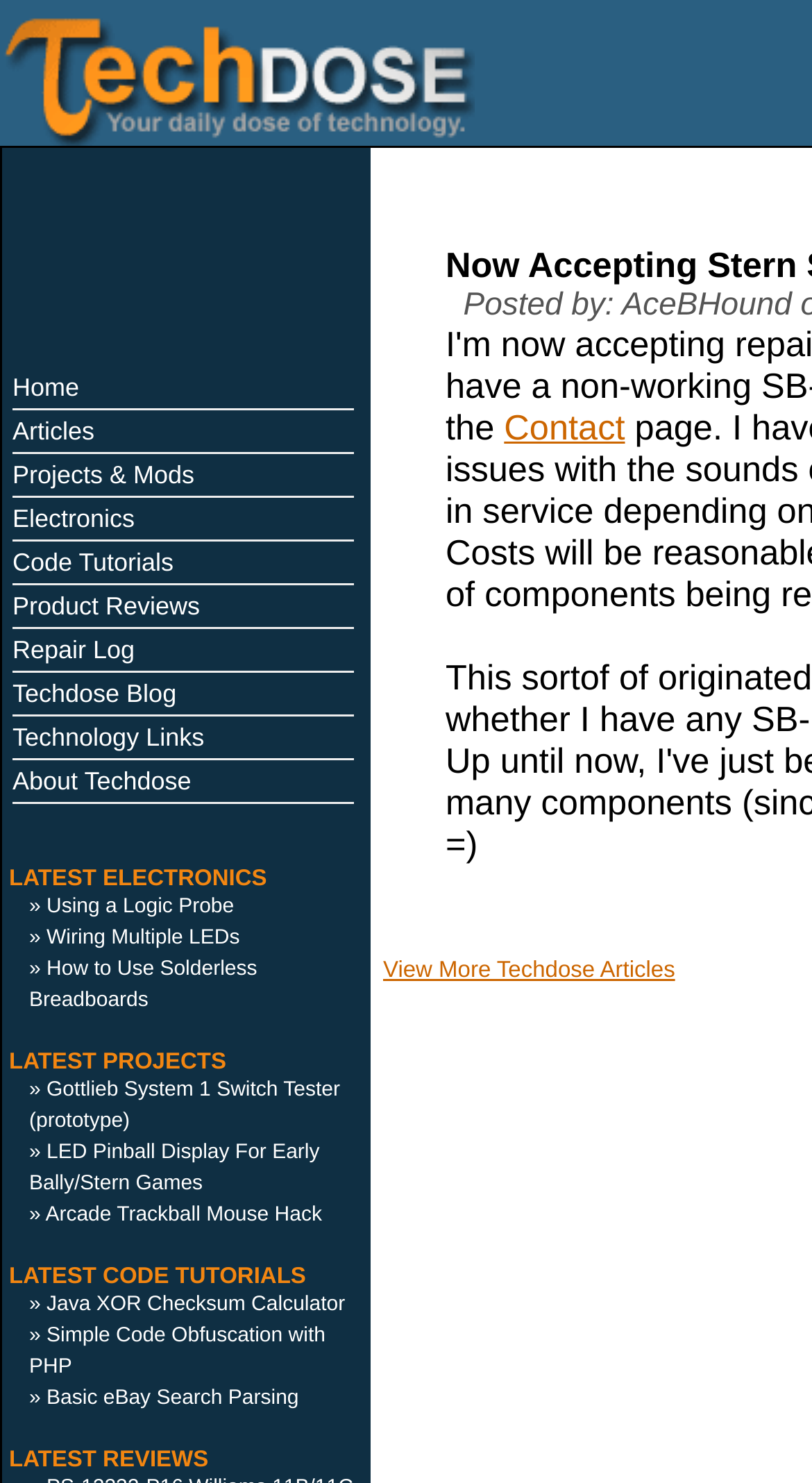Please identify the bounding box coordinates of the element that needs to be clicked to execute the following command: "visit techdose blog". Provide the bounding box using four float numbers between 0 and 1, formatted as [left, top, right, bottom].

[0.015, 0.458, 0.217, 0.478]